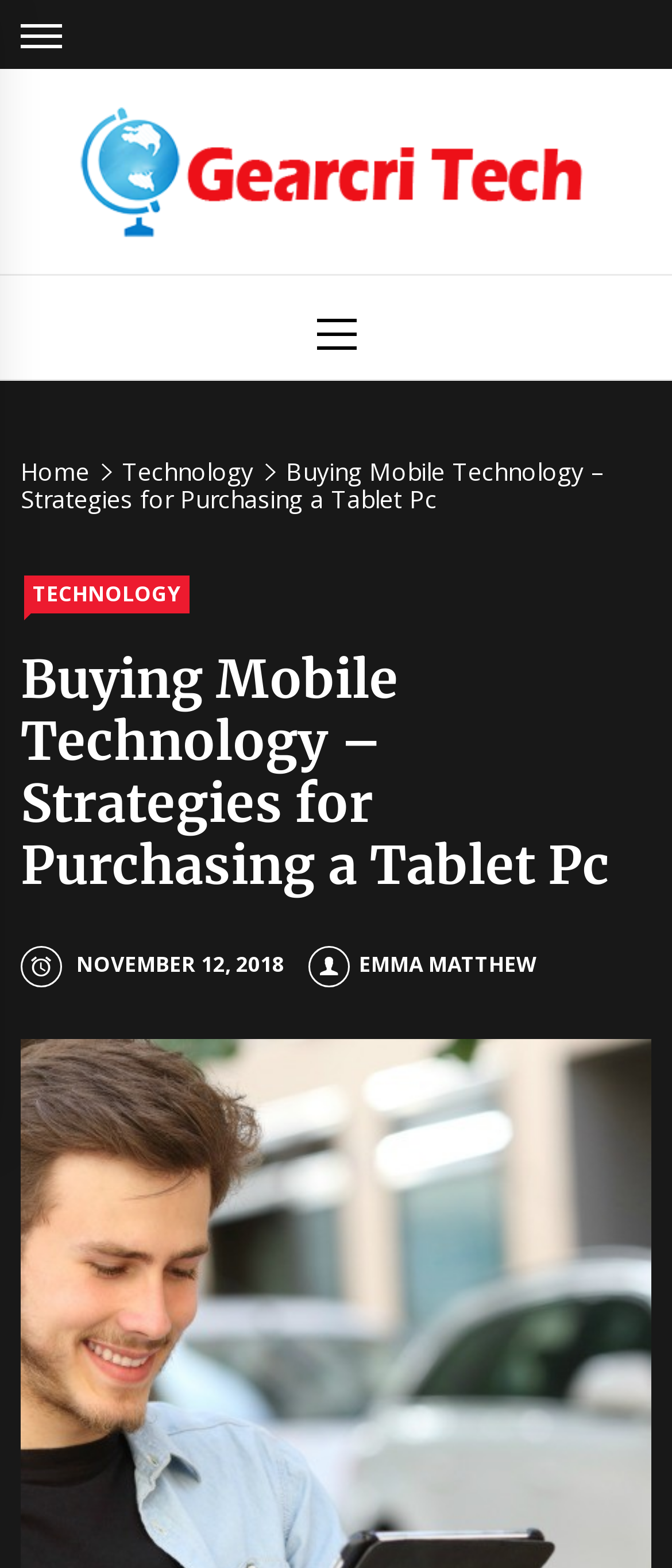Provide the bounding box coordinates of the HTML element this sentence describes: "Home". The bounding box coordinates consist of four float numbers between 0 and 1, i.e., [left, top, right, bottom].

[0.031, 0.29, 0.151, 0.311]